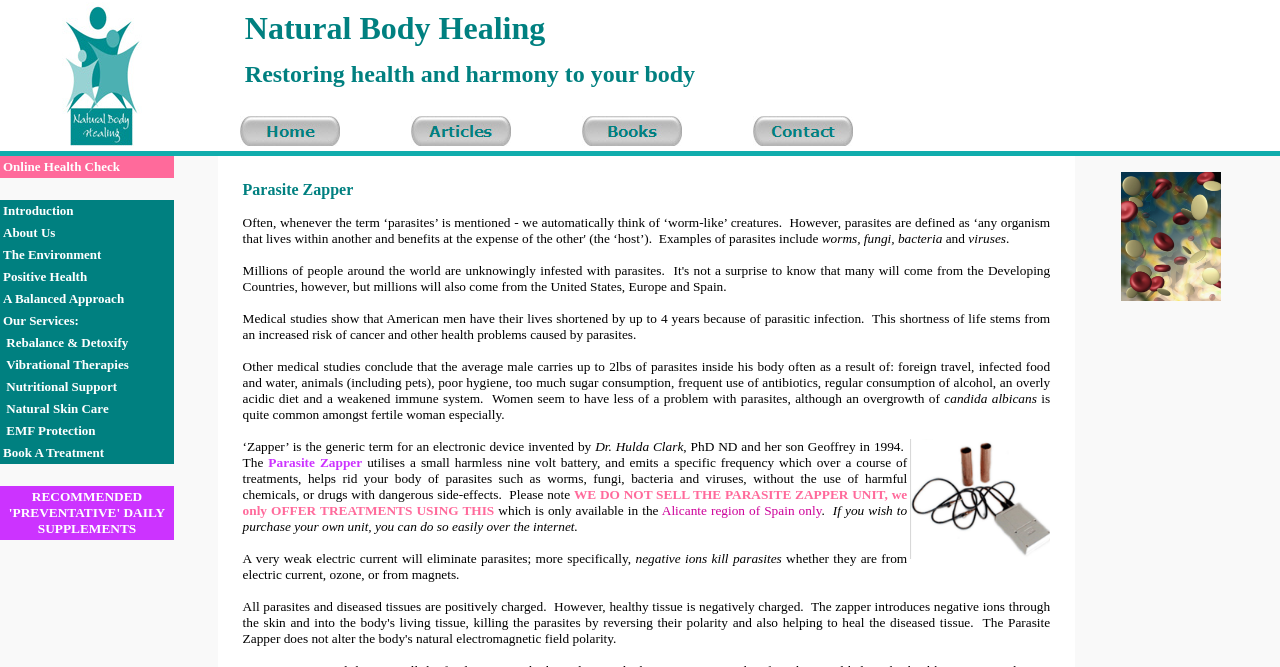Identify the bounding box coordinates of the region I need to click to complete this instruction: "View Online Health Check".

[0.0, 0.234, 0.094, 0.261]